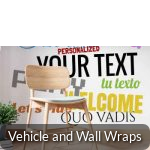Detail the scene depicted in the image with as much precision as possible.

This image showcases a creative display of personalized wall wraps, emphasizing customizable designs perfect for various settings. The backdrop features bold, vibrant text including phrases like "YOUR TEXT" and "WELCOME," presented in a colorful and dynamic layout that draws attention. In the foreground, a stylish wooden chair complements the design, suggesting a modern and inviting environment. This visual highlights the versatility of vehicle and wall wraps, making them ideal for businesses looking to enhance their branding and aesthetic appeal.